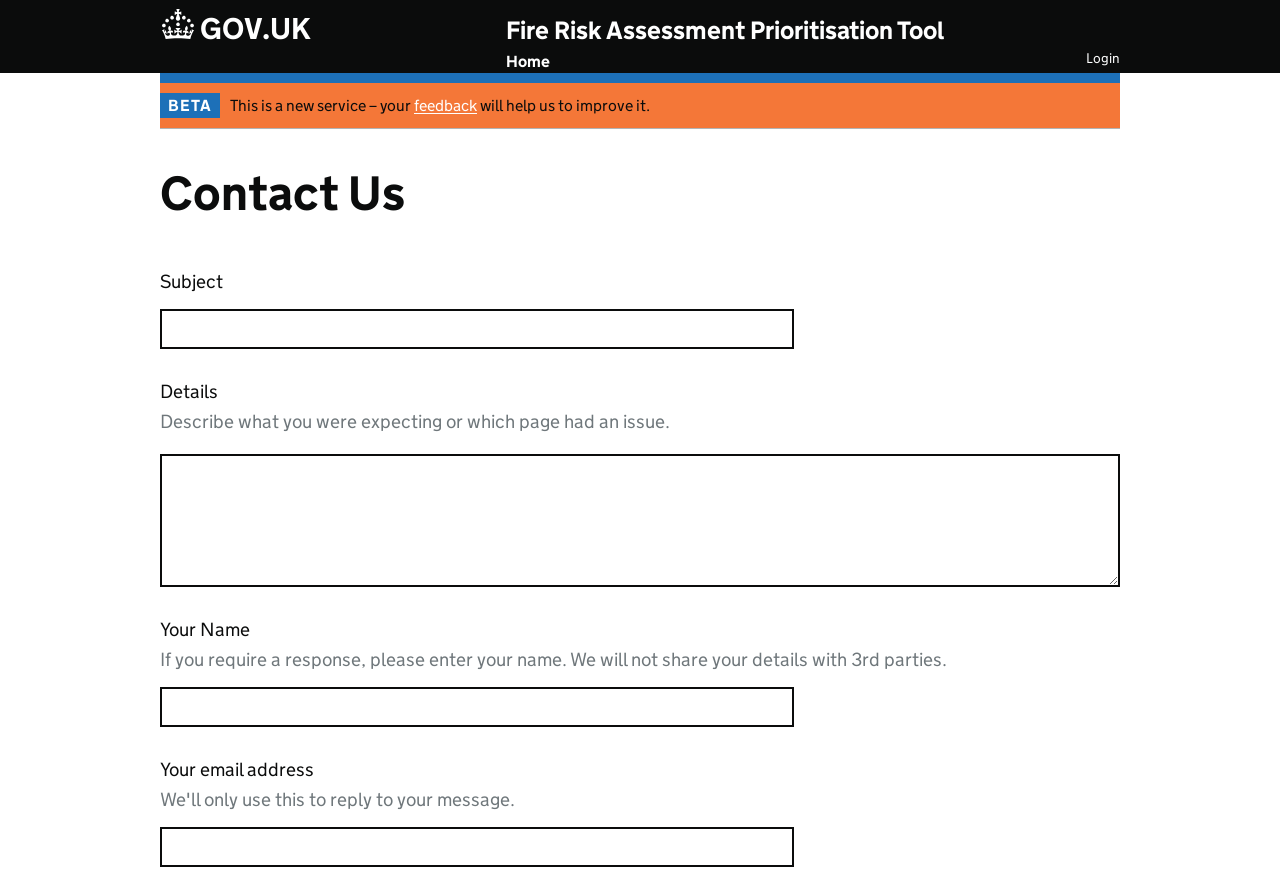Give a short answer to this question using one word or a phrase:
What is the label of the first textbox in the feedback form?

Subject